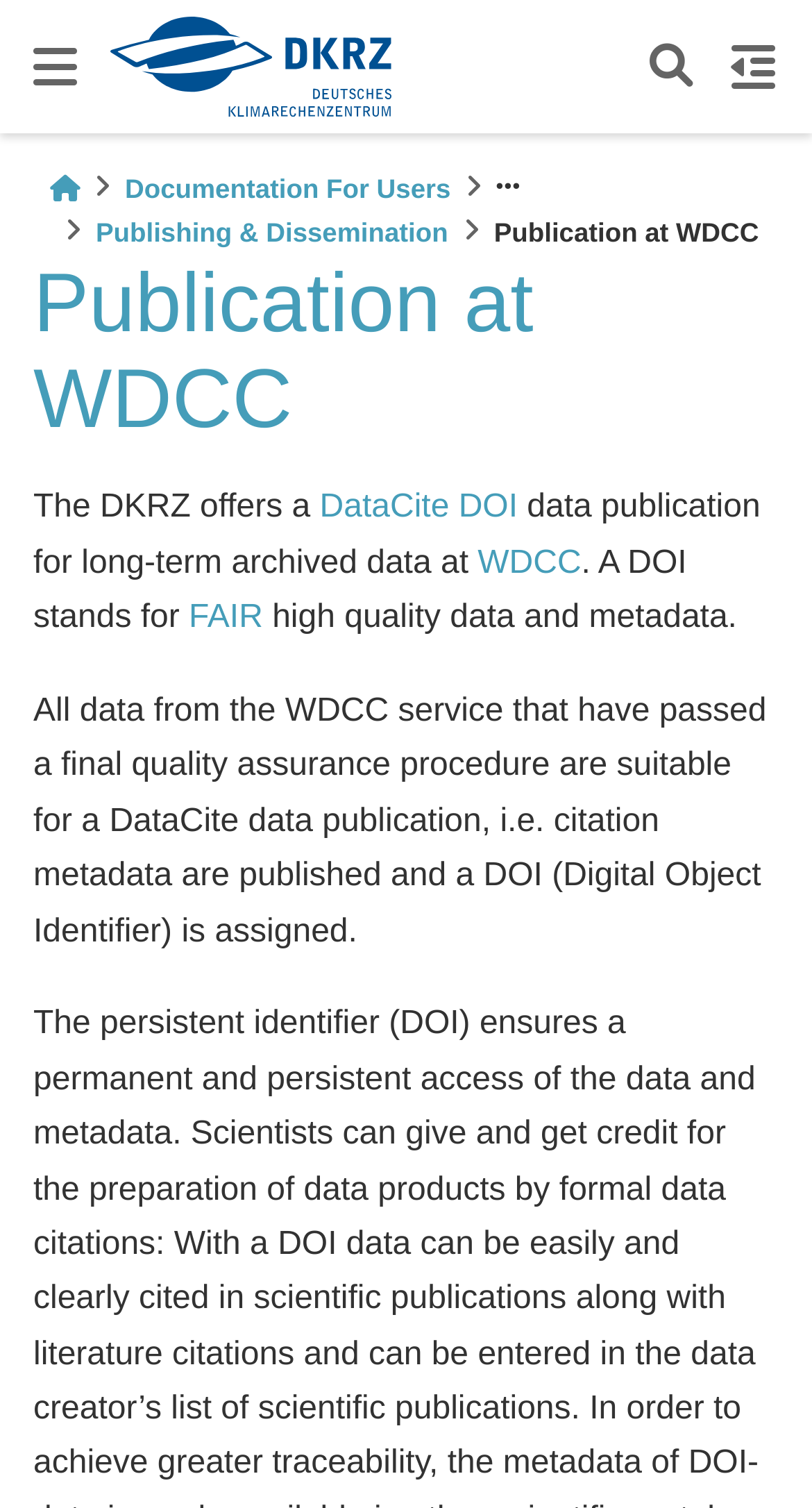What is the purpose of the search button?
Please answer the question as detailed as possible.

The search button is located at the top right corner of the webpage, and it is likely to be used for searching documentation or publications within the DKRZ Documentation website.